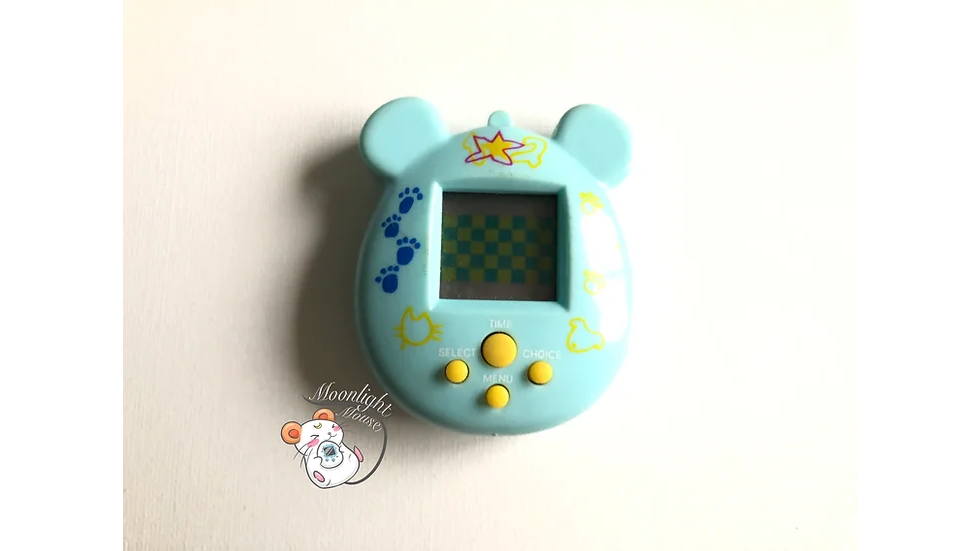Answer with a single word or phrase: 
What is the color of the functional buttons?

Vibrant yellow